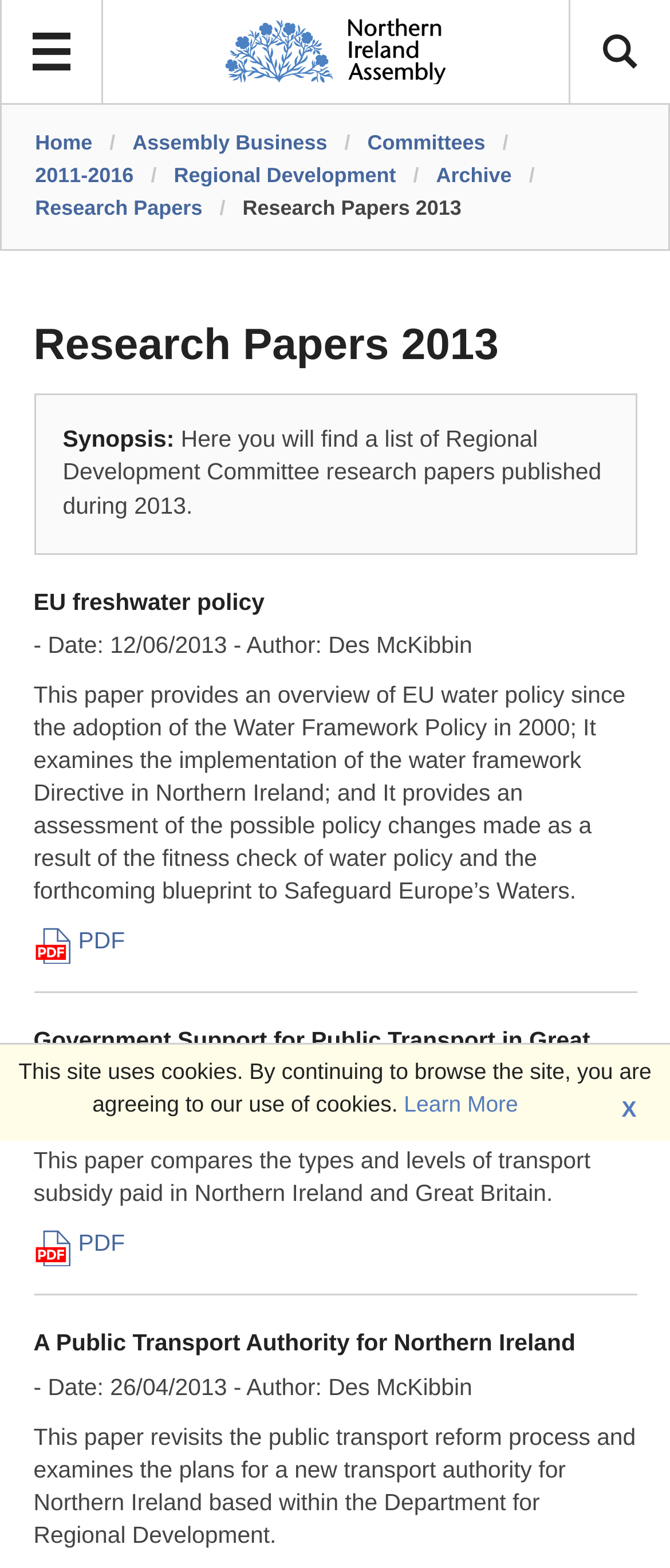Explain the webpage's design and content in an elaborate manner.

The webpage is about the Regional Development Committee's research papers published in 2013. At the top, there is a notification about the site using cookies, with a "Learn More" link and an "X" button to close it. Below this, there is a navigation menu with links to "Home", "Assembly Business", "Committees", and "Archive". 

The main content of the page is divided into sections, each with a heading indicating the title of a research paper. The first section is about "EU freshwater policy", with a synopsis and details about the paper, including the date and author. Below this, there is a brief summary of the paper's content and a link to download the paper in PDF format.

The next sections follow a similar structure, with headings for "Government Support for Public Transport in Great Britain and Northern Ireland" and "A Public Transport Authority for Northern Ireland". Each section includes the date and author of the paper, a brief summary, and a link to download the paper in PDF format.